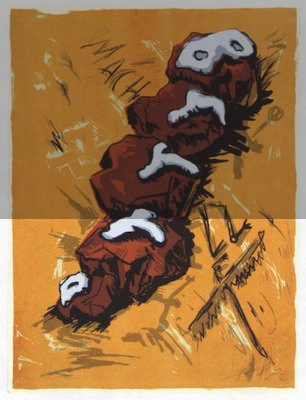What artistic technique is highlighted in the collection?
Give a thorough and detailed response to the question.

The caption states that the image is part of a collection that highlights the artist's distinct work in the realm of printmaking and serigraphy, which suggests that these techniques are the focus of the collection.